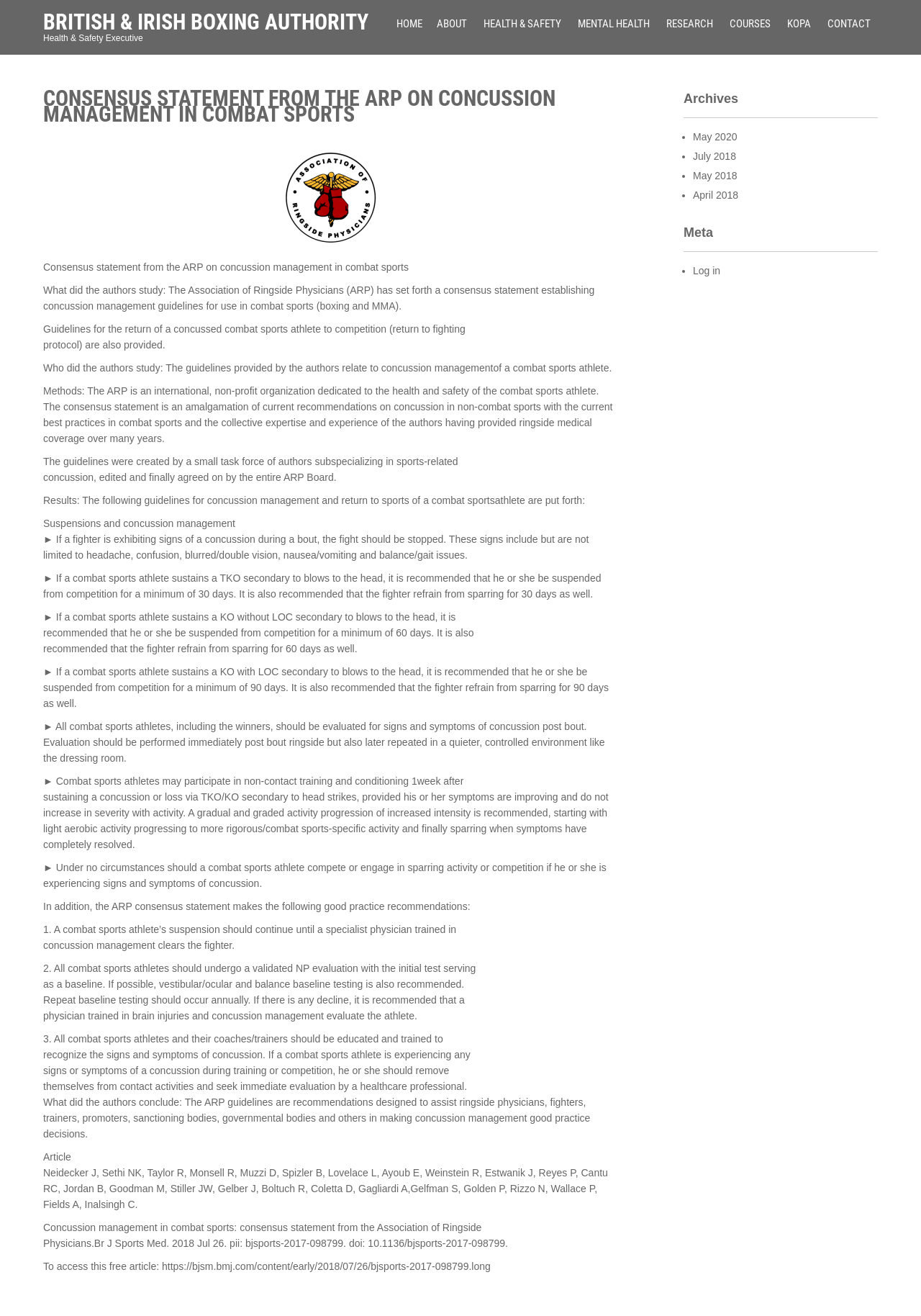Locate the bounding box coordinates of the element to click to perform the following action: 'Access the article from British Journal of Sports Medicine'. The coordinates should be given as four float values between 0 and 1, in the form of [left, top, right, bottom].

[0.047, 0.958, 0.533, 0.967]